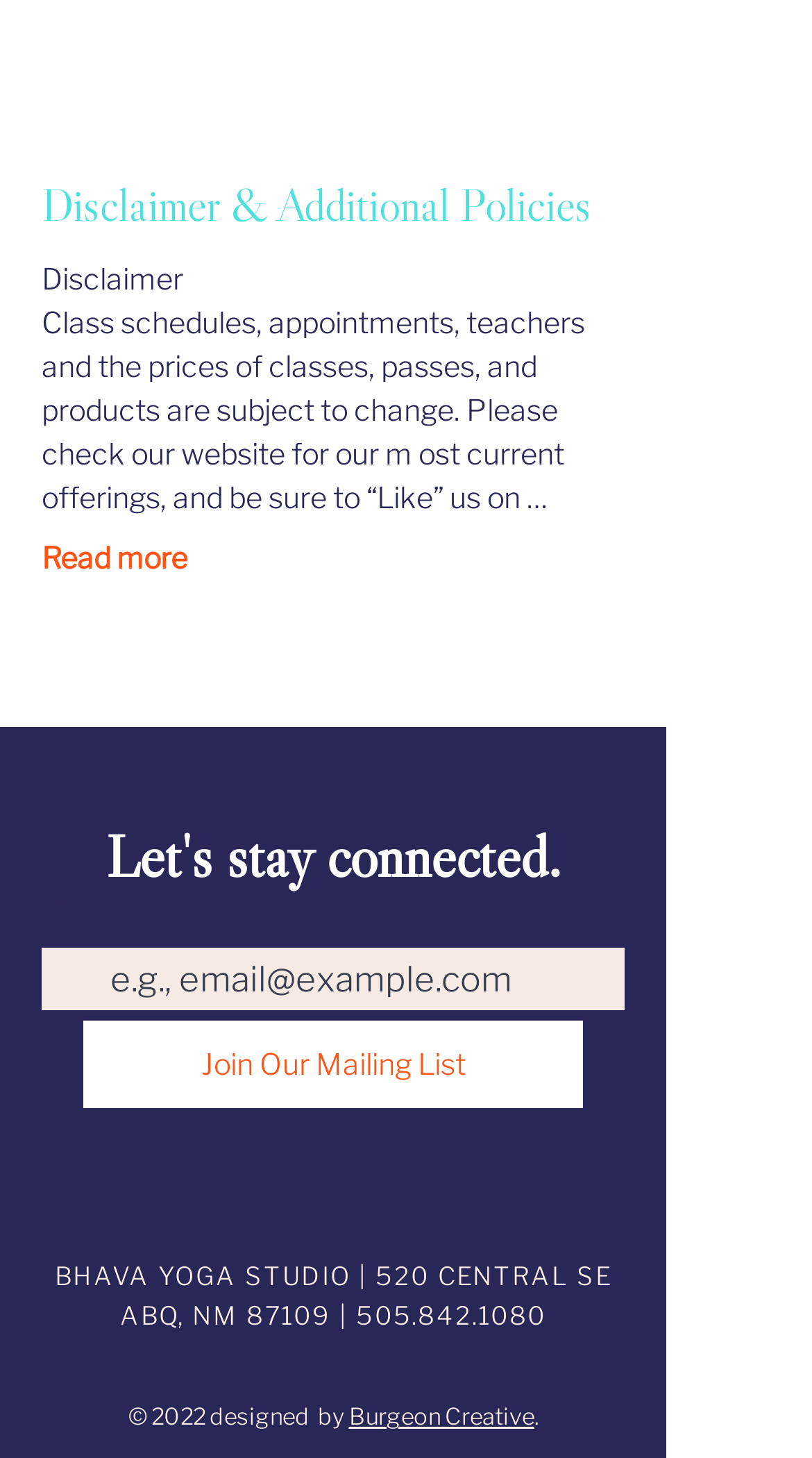Please answer the following question as detailed as possible based on the image: 
What is the phone number of the yoga studio?

I found the phone number of the yoga studio by looking at the link element that contains the phone number, which is '505.842.1080'.